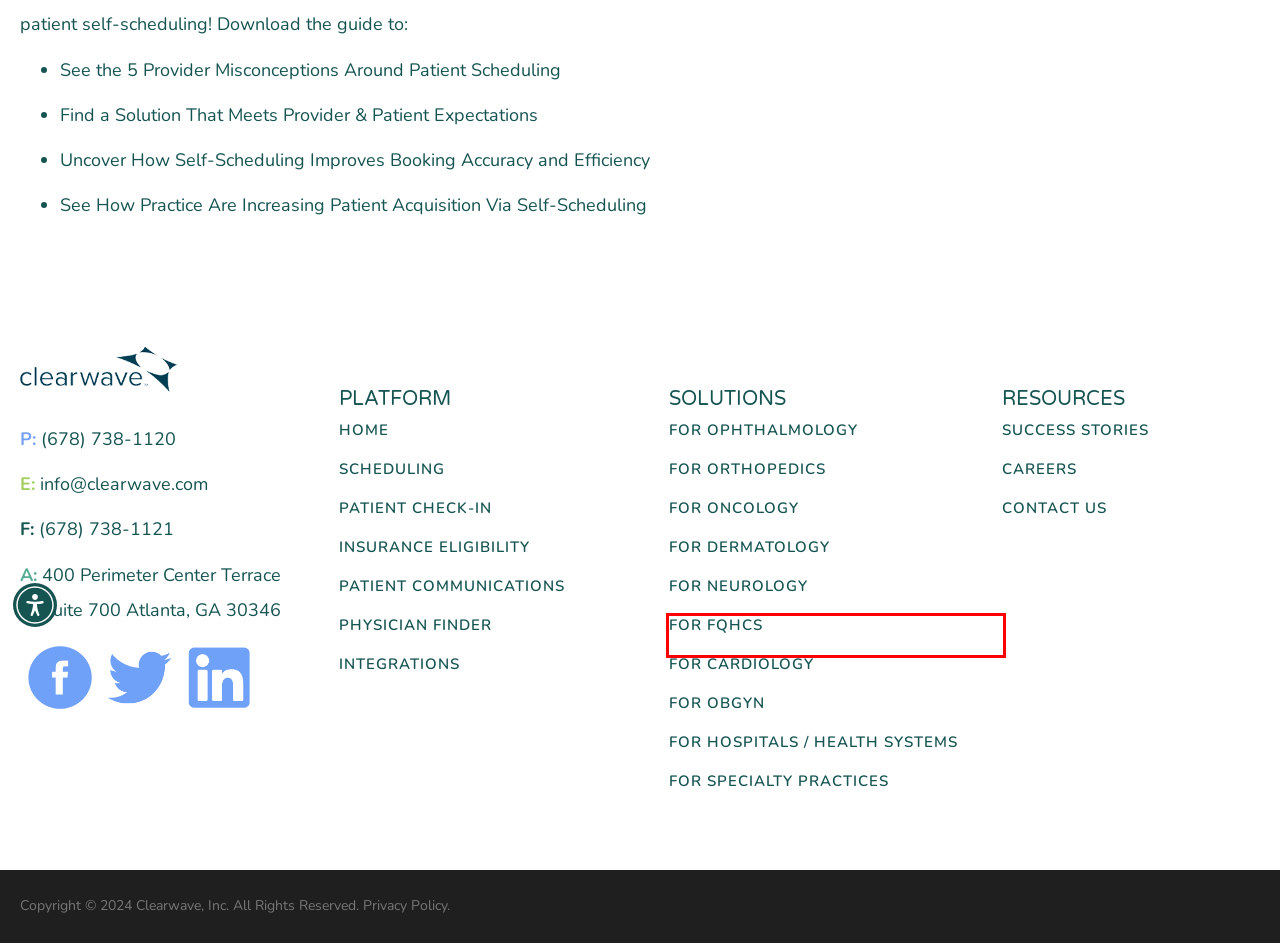Given a screenshot of a webpage with a red bounding box, please pick the webpage description that best fits the new webpage after clicking the element inside the bounding box. Here are the candidates:
A. FQHC Patient Engagement Platform | Clearwave Inc
B. Neurology Patient Engagement Platform | Clearwave Inc.
C. Hospital Patient Engagement Platform | Clearwave
D. Patient Check-In System | Patient Check-In Platform | Clearwave Inc.
E. Integrations and Partnerships | Practice Management Integration
F. Orthopedic Patient Engagement Platform | Clearwave Inc
G. Clearwave Success Stories | Clearwave, Inc.
H. Patient Scheduling Software | Patient Scheduling Platform

A